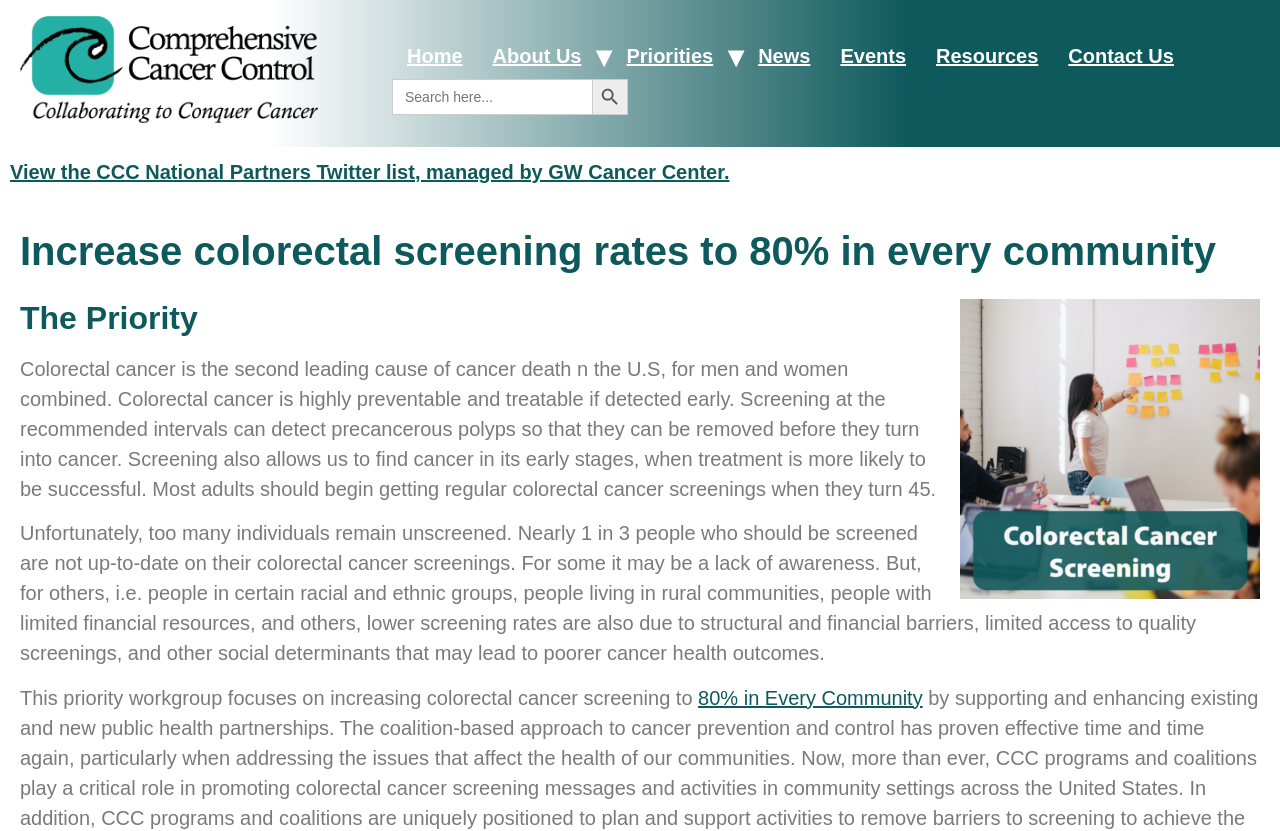Extract the text of the main heading from the webpage.

Increase colorectal screening rates to 80% in every community